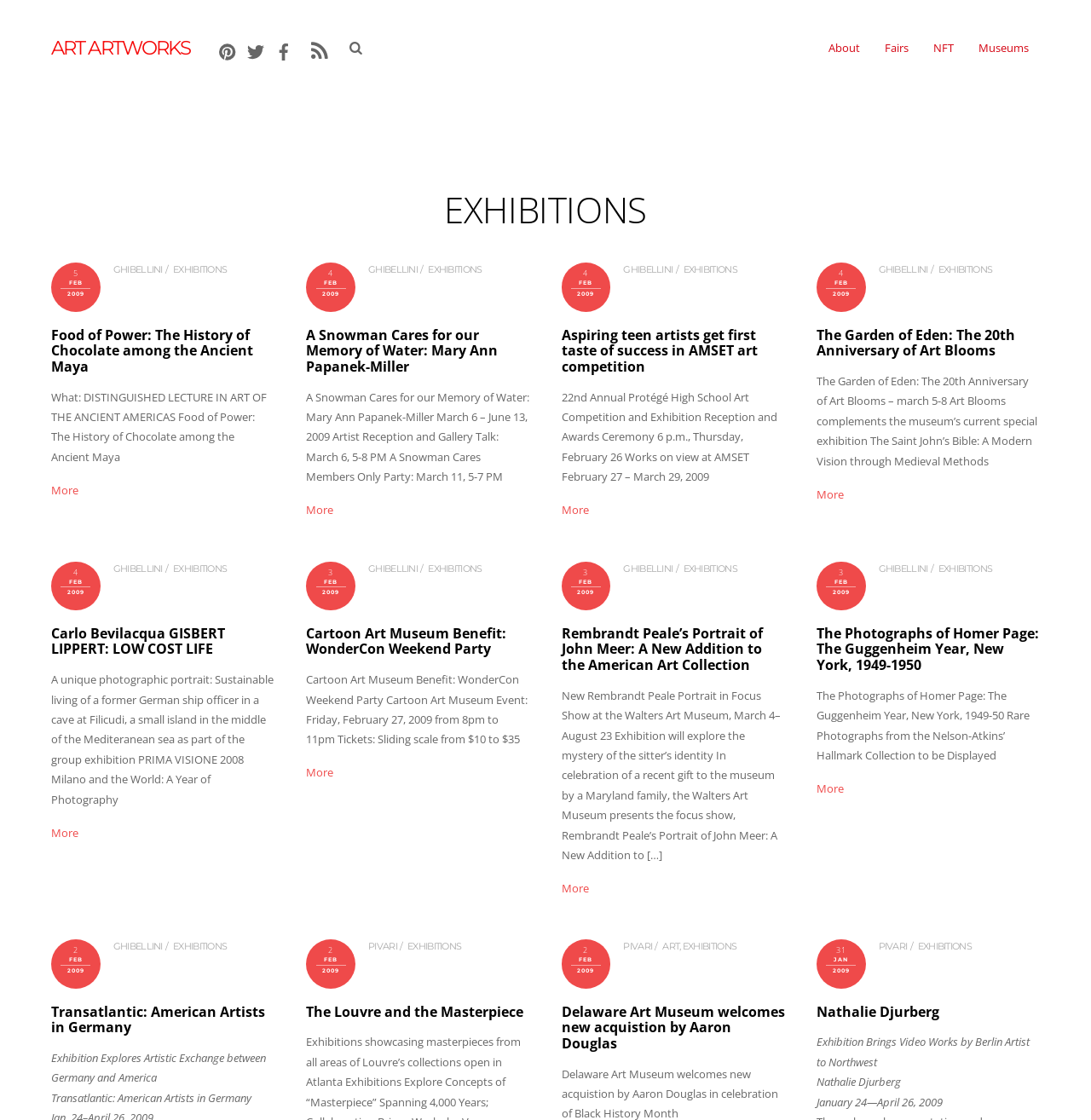Describe the webpage meticulously, covering all significant aspects.

This webpage is an archive of exhibitions, with a total of 5 articles or exhibition entries displayed on the page. At the top, there are social media links to Pinterest, Twitter, and Facebook, as well as an RSS feed link and a search box. 

On the left side, there is a heading "EXHIBITIONS" followed by a series of articles, each containing a time stamp, a heading, and a brief description of the exhibition. The time stamps are all from February 2009. The headings include "Food of Power: The History of Chocolate among the Ancient Maya", "A Snowman Cares for our Memory of Water: Mary Ann Papanek-Miller", "Aspiring teen artists get first taste of success in AMSET art competition", "The Garden of Eden: The 20th Anniversary of Art Blooms", and "Carlo Bevilacqua GISBERT LIPPERT: LOW COST LIFE". 

Each article also includes a "More" link, which likely leads to a more detailed page about the exhibition. The descriptions provide some information about the exhibitions, including dates, artists, and brief summaries. 

On the right side, there are links to other pages, including "About", "Fairs", "NFT", and "Museums".